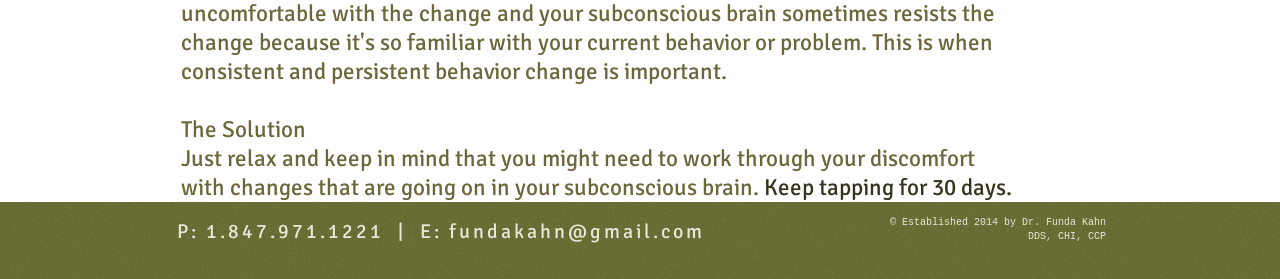What is the phone number on the webpage?
Using the information from the image, provide a comprehensive answer to the question.

The phone number on the webpage is '1.847.971.1221', which is a static text element located at the bottom of the page with a bounding box coordinate of [0.138, 0.785, 0.351, 0.874].